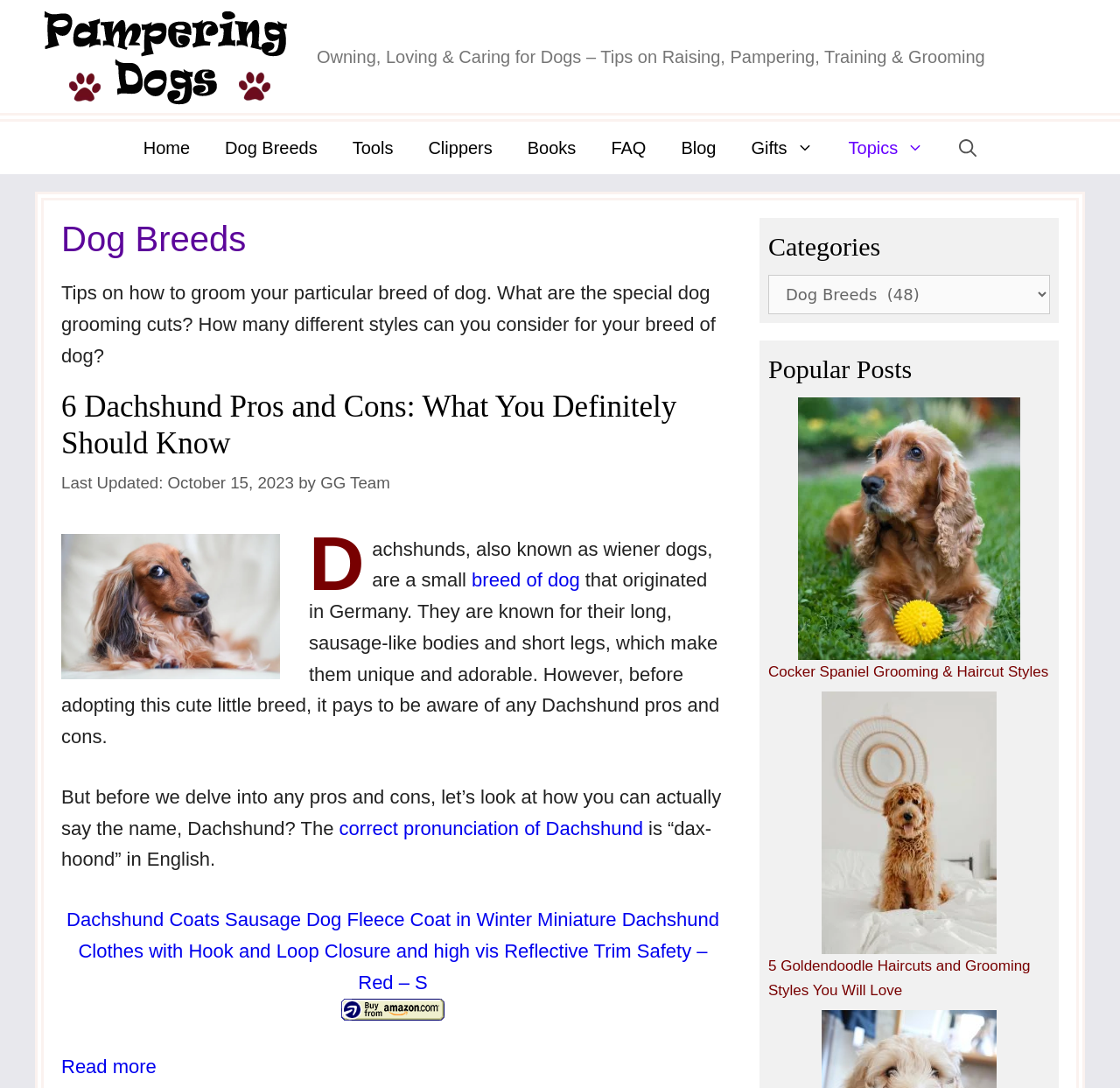What is the name of the breed of dog being discussed?
Please give a detailed and thorough answer to the question, covering all relevant points.

The webpage has a heading '6 Dachshund Pros and Cons: What You Definitely Should Know' and the content of the page is discussing the pros and cons of owning a Dachshund, so the name of the breed of dog being discussed is Dachshund.